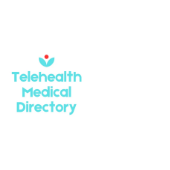Using a single word or phrase, answer the following question: 
What does the stylized graphic above the text represent?

Healthcare and telehealth services